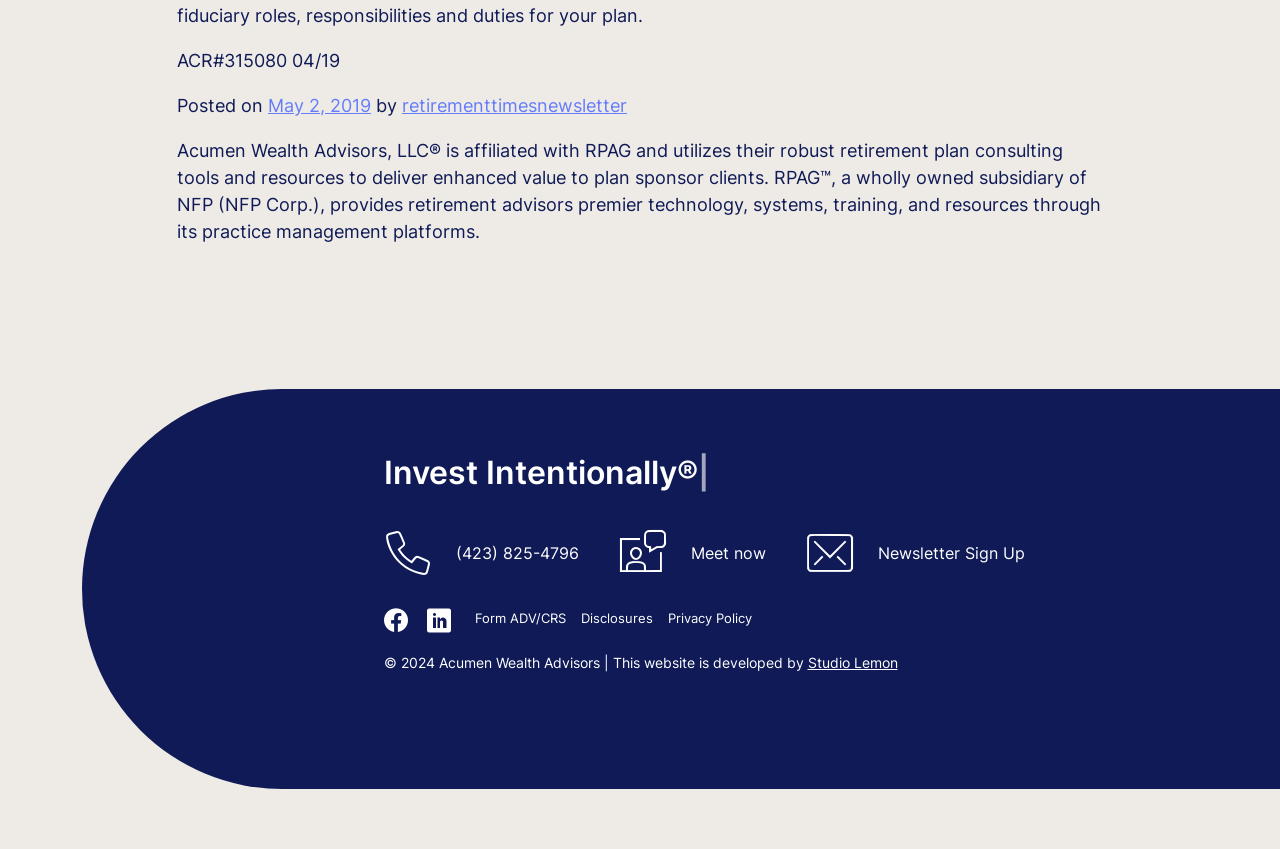Please determine the bounding box coordinates of the element's region to click in order to carry out the following instruction: "Call the office". The coordinates should be four float numbers between 0 and 1, i.e., [left, top, right, bottom].

[0.356, 0.637, 0.452, 0.665]